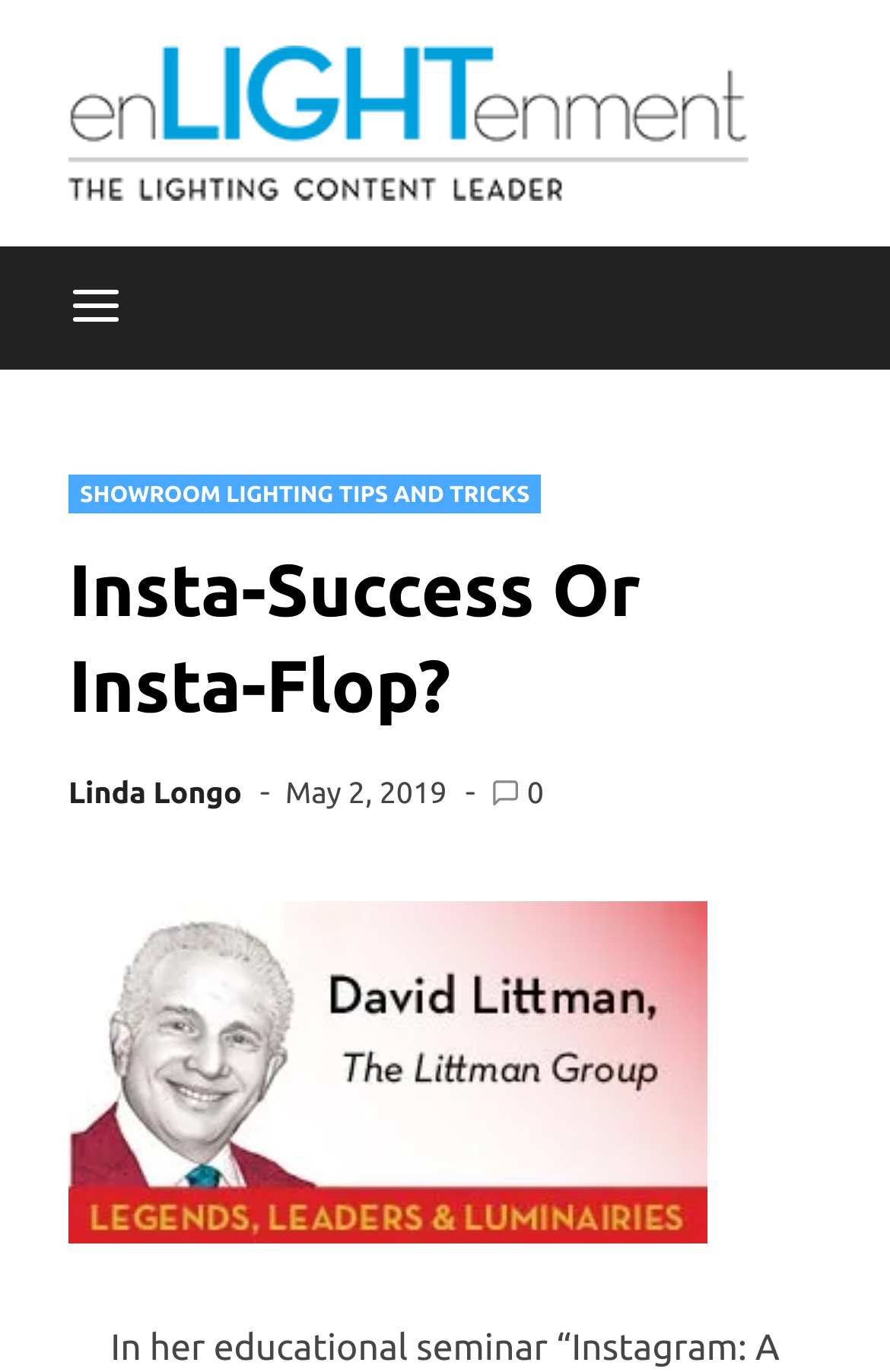Who is the CEO of The Kaleidoscope Partnership?
Refer to the image and give a detailed response to the question.

Although the meta description does not directly appear on the webpage, we can use it to understand the context. The meta description mentions Leslie Carothers as the CEO of The Kaleidoscope Partnership, which is likely related to the content of the webpage.